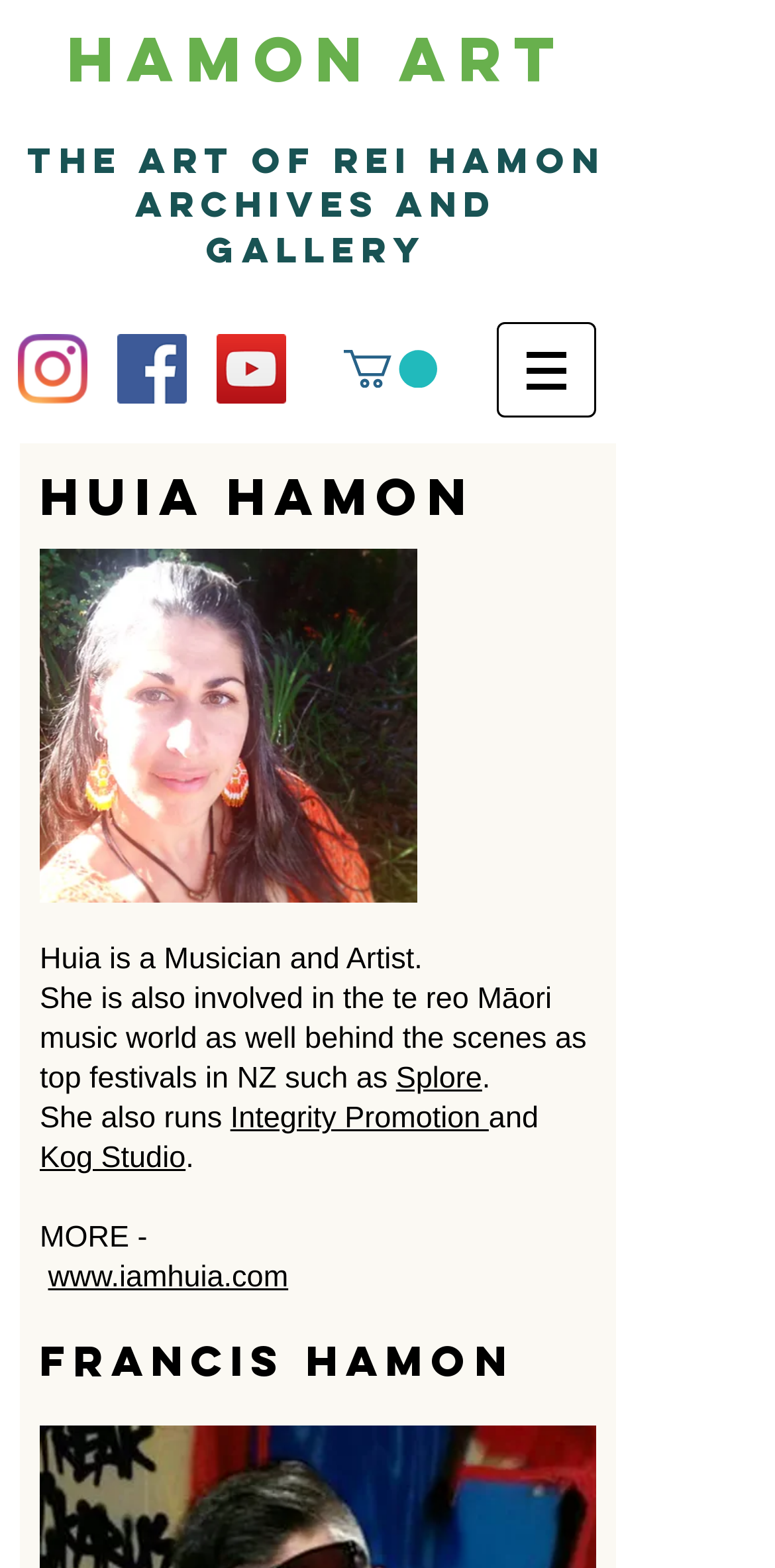What is the name of the festival mentioned on the webpage?
Please respond to the question with as much detail as possible.

This answer can be obtained by reading the text on the webpage, specifically the sentence 'She is also involved in the te reo Māori music world as well behind the scenes as top festivals in NZ such as Splore' which mentions the name of the festival.